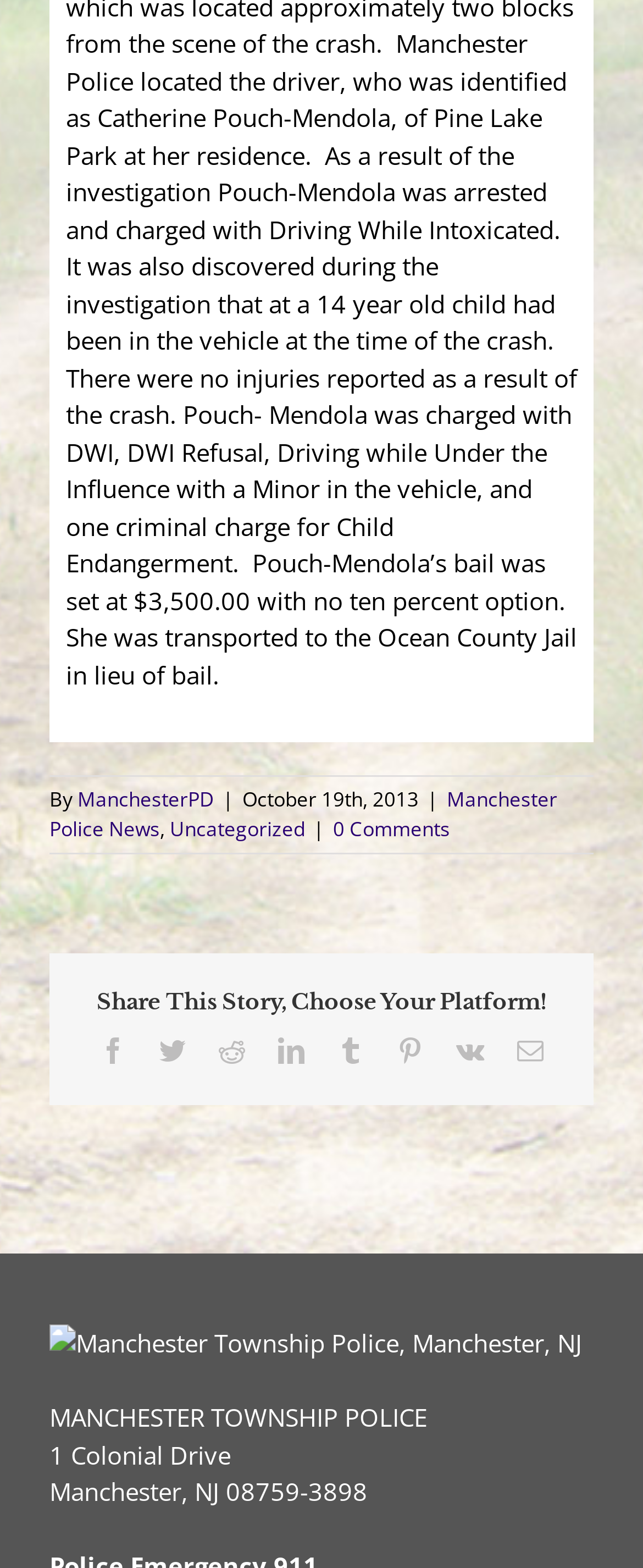Could you locate the bounding box coordinates for the section that should be clicked to accomplish this task: "Email this story".

[0.804, 0.662, 0.845, 0.679]